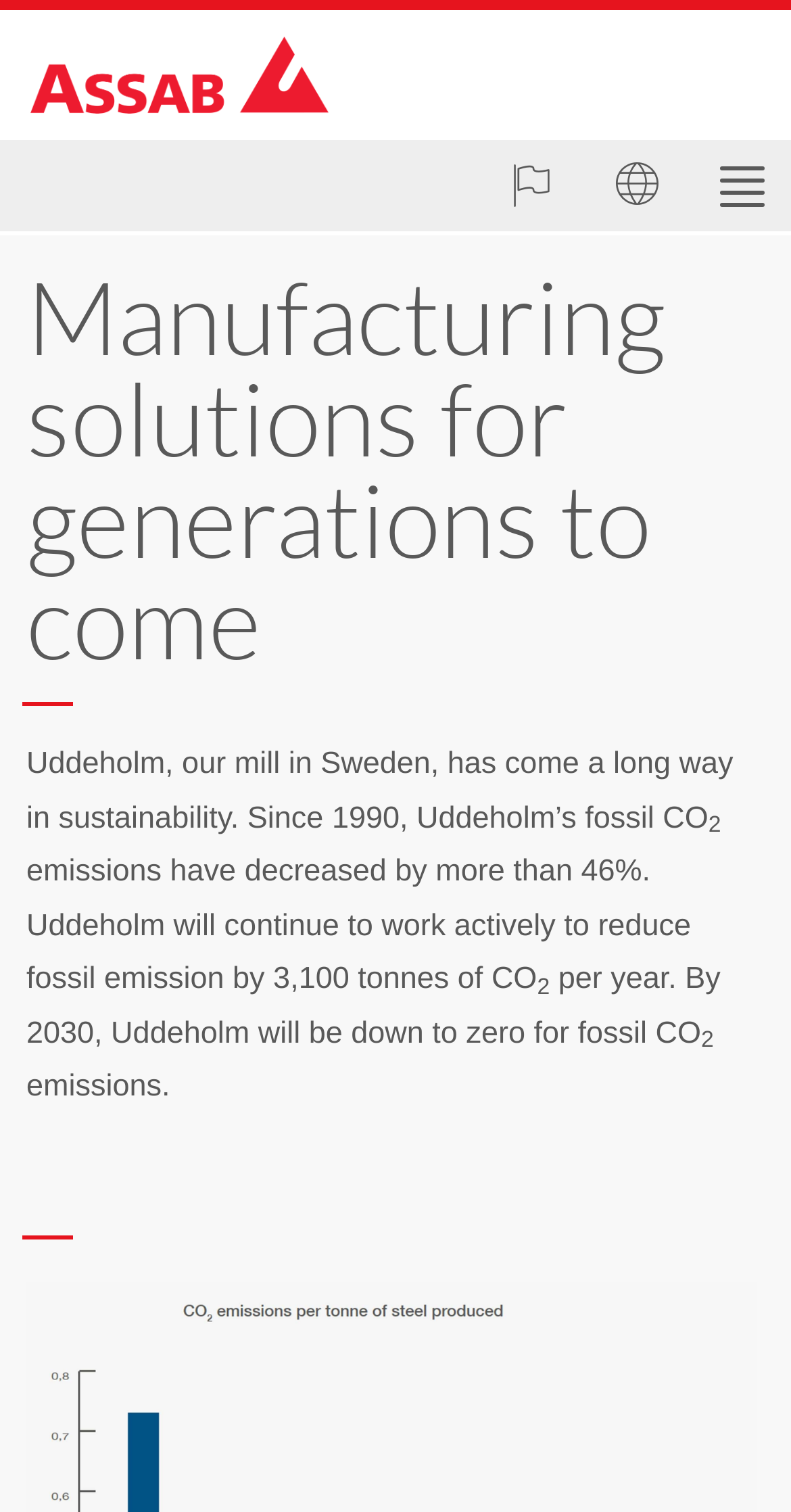Respond with a single word or short phrase to the following question: 
How much have Uddeholm's fossil CO2 emissions decreased?

46%